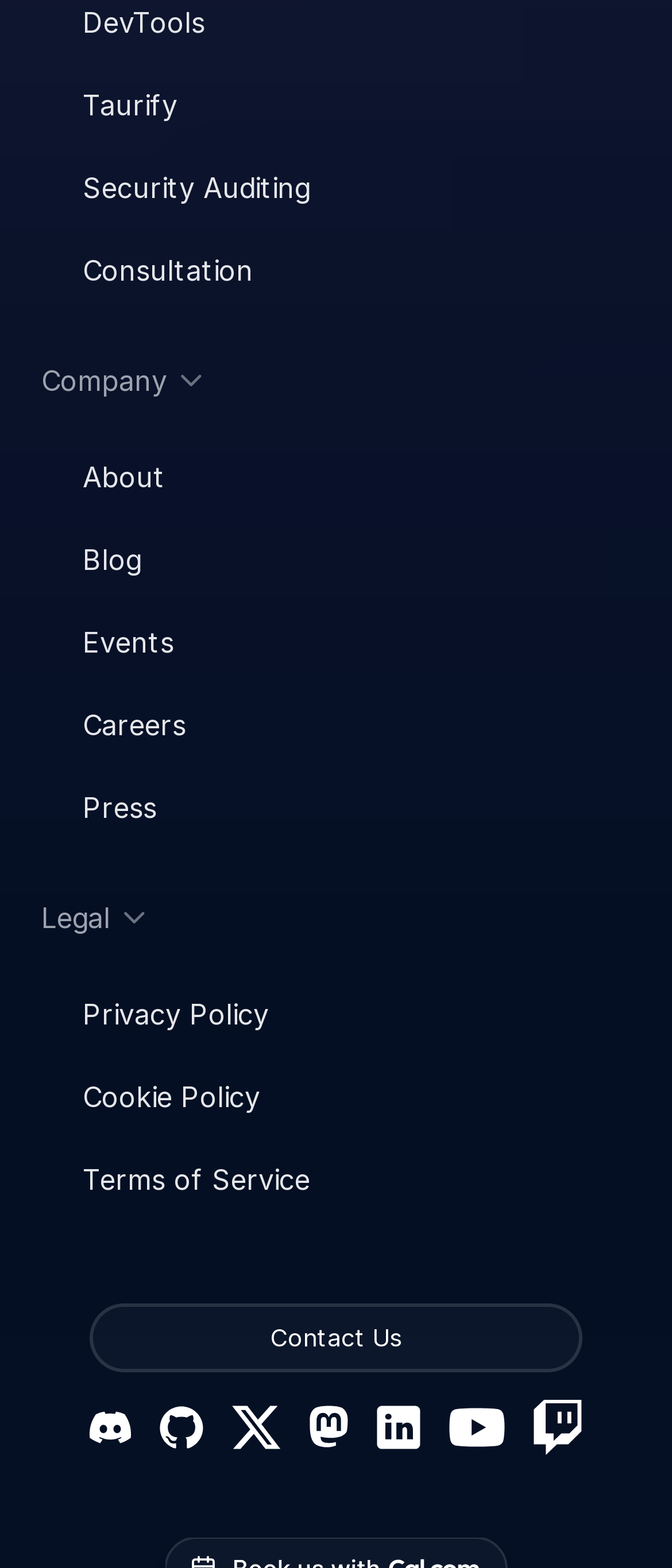Identify the bounding box coordinates for the element you need to click to achieve the following task: "Click on the About link". The coordinates must be four float values ranging from 0 to 1, formatted as [left, top, right, bottom].

[0.123, 0.291, 0.246, 0.317]